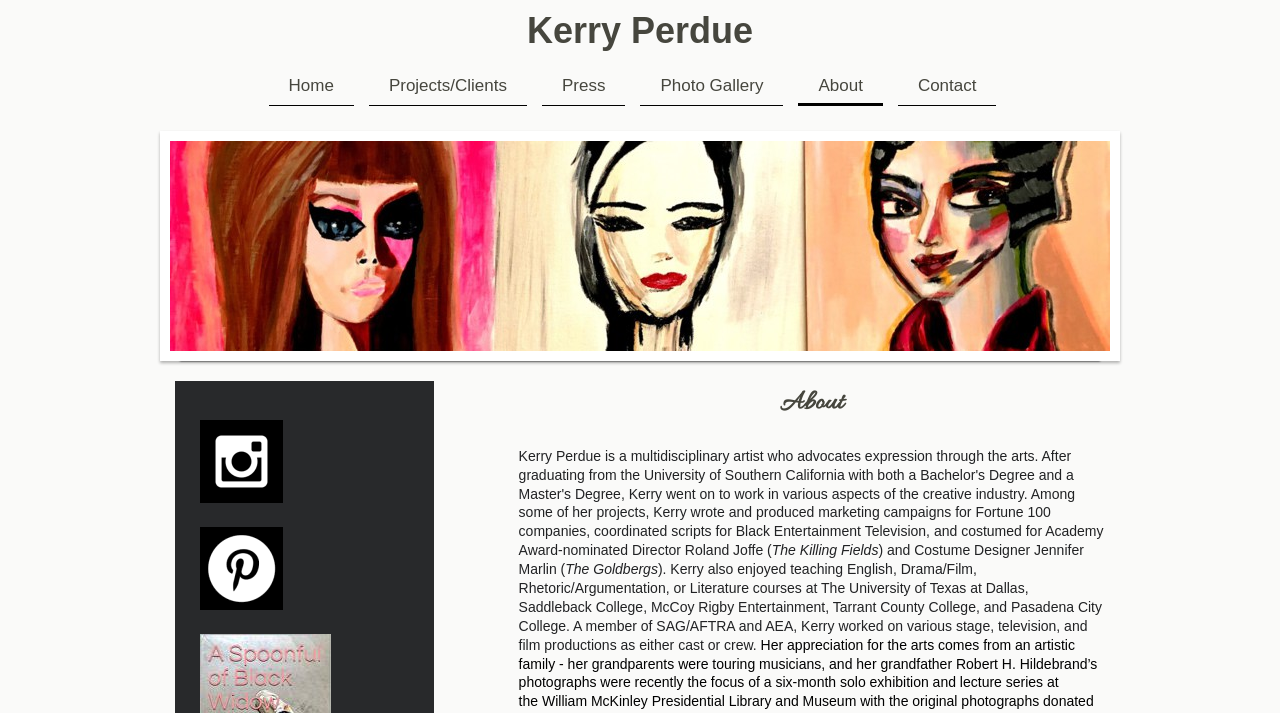Describe in detail what you see on the webpage.

The webpage is about Kerry Perdue, a multidisciplinary artist. At the top, there is a navigation menu with 7 links: "Kerry Perdue", "Home", "Projects/Clients", "Press", "Photo Gallery", "About", and "Contact". These links are aligned horizontally and are positioned near the top of the page.

Below the navigation menu, there is a heading that reads "About". This heading is centered and takes up a significant portion of the page's width.

The main content of the page is a biographical text about Kerry Perdue. The text is divided into several paragraphs, which are positioned below the "About" heading. The text describes Kerry Perdue's work as an artist, her experience in teaching, and her appreciation for the arts, which comes from her artistic family.

On the left side of the page, there are two small links, which are positioned below the navigation menu. These links do not have any text, but they are likely used for social media or other external links.

Overall, the webpage has a simple layout, with a focus on presenting information about Kerry Perdue's background and experience.